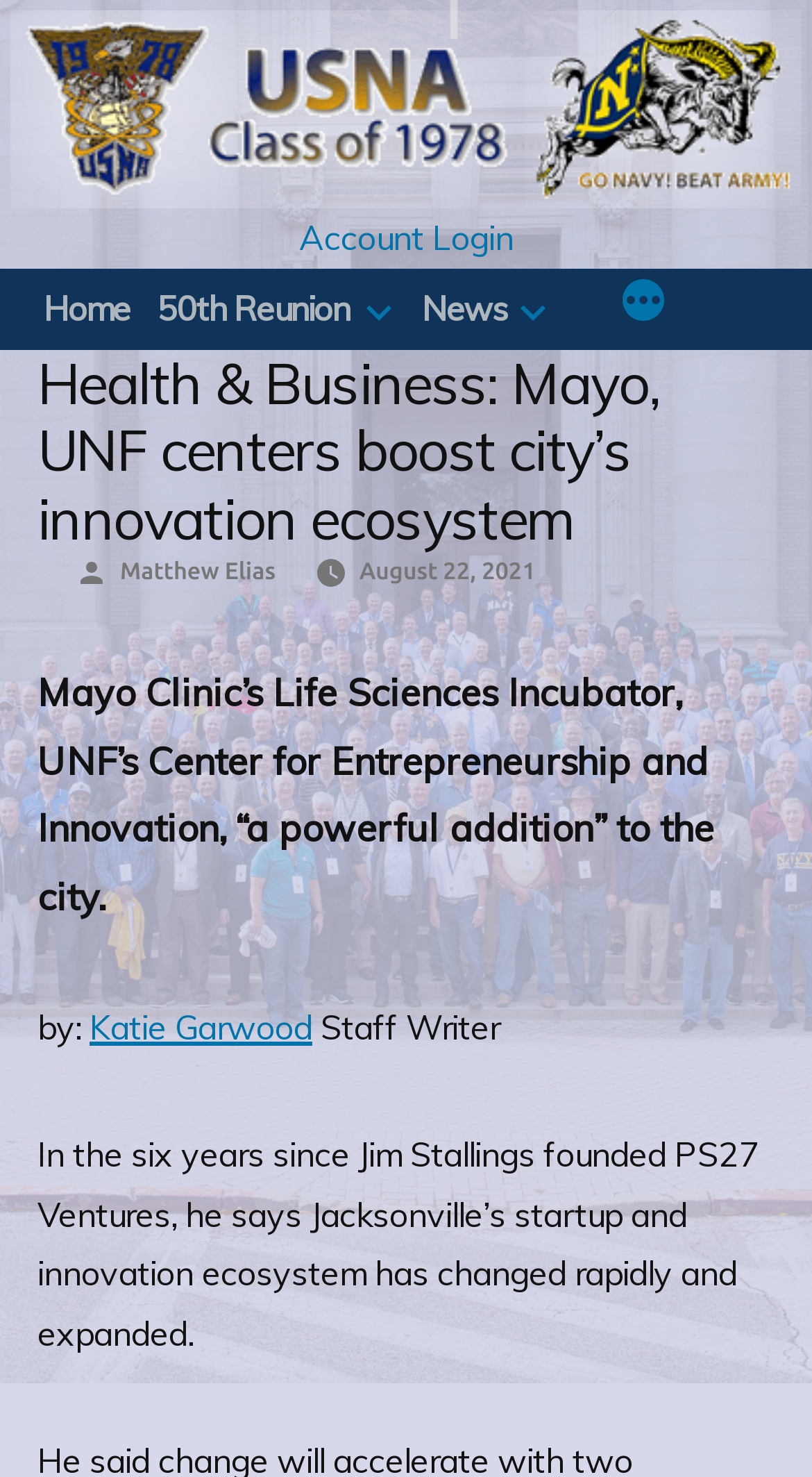Given the description Matthew Elias, predict the bounding box coordinates of the UI element. Ensure the coordinates are in the format (top-left x, top-left y, bottom-right x, bottom-right y) and all values are between 0 and 1.

[0.148, 0.378, 0.339, 0.396]